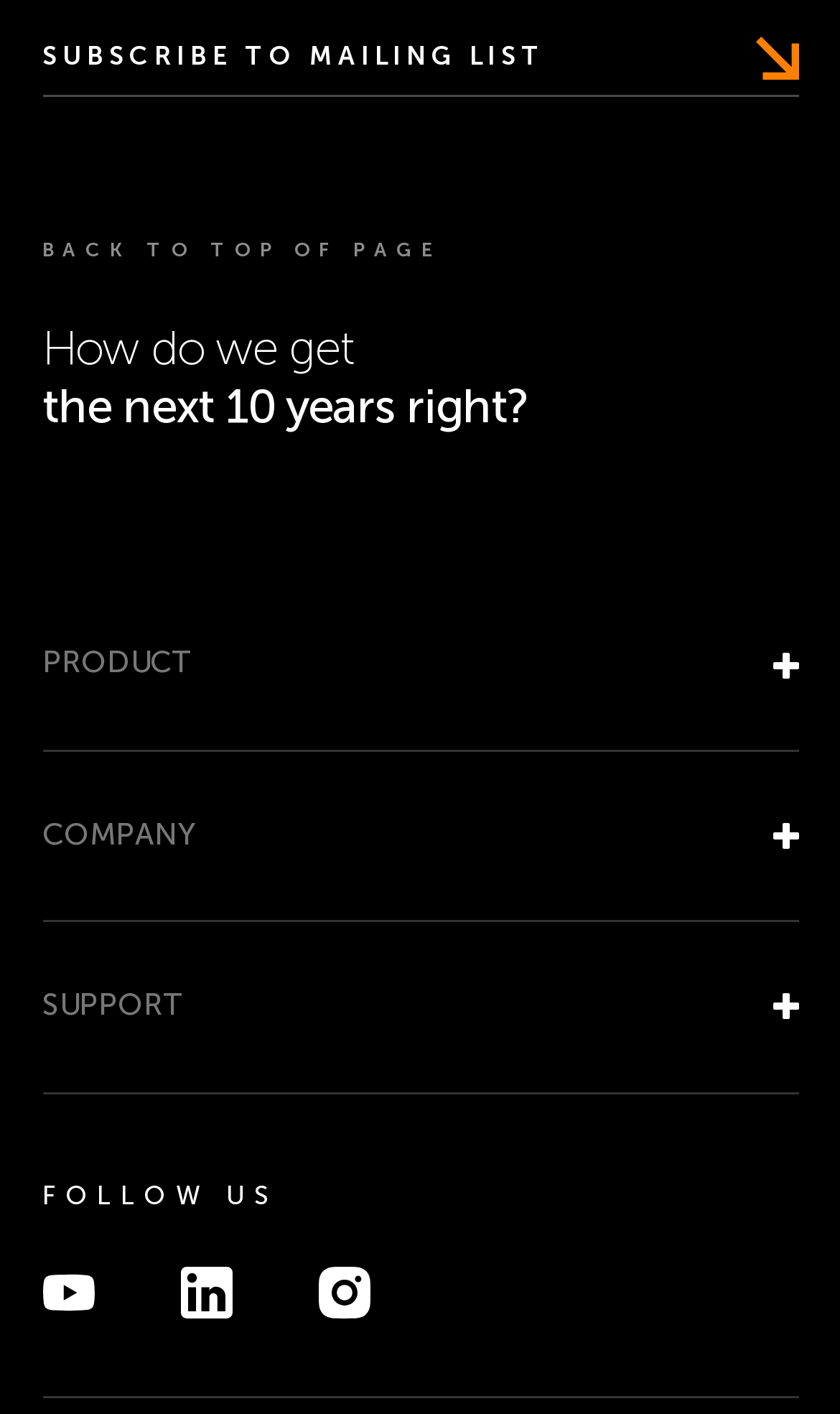Provide the bounding box coordinates of the UI element this sentence describes: "SUBSCRIBE TO MAILING LIST".

[0.05, 0.028, 0.665, 0.054]